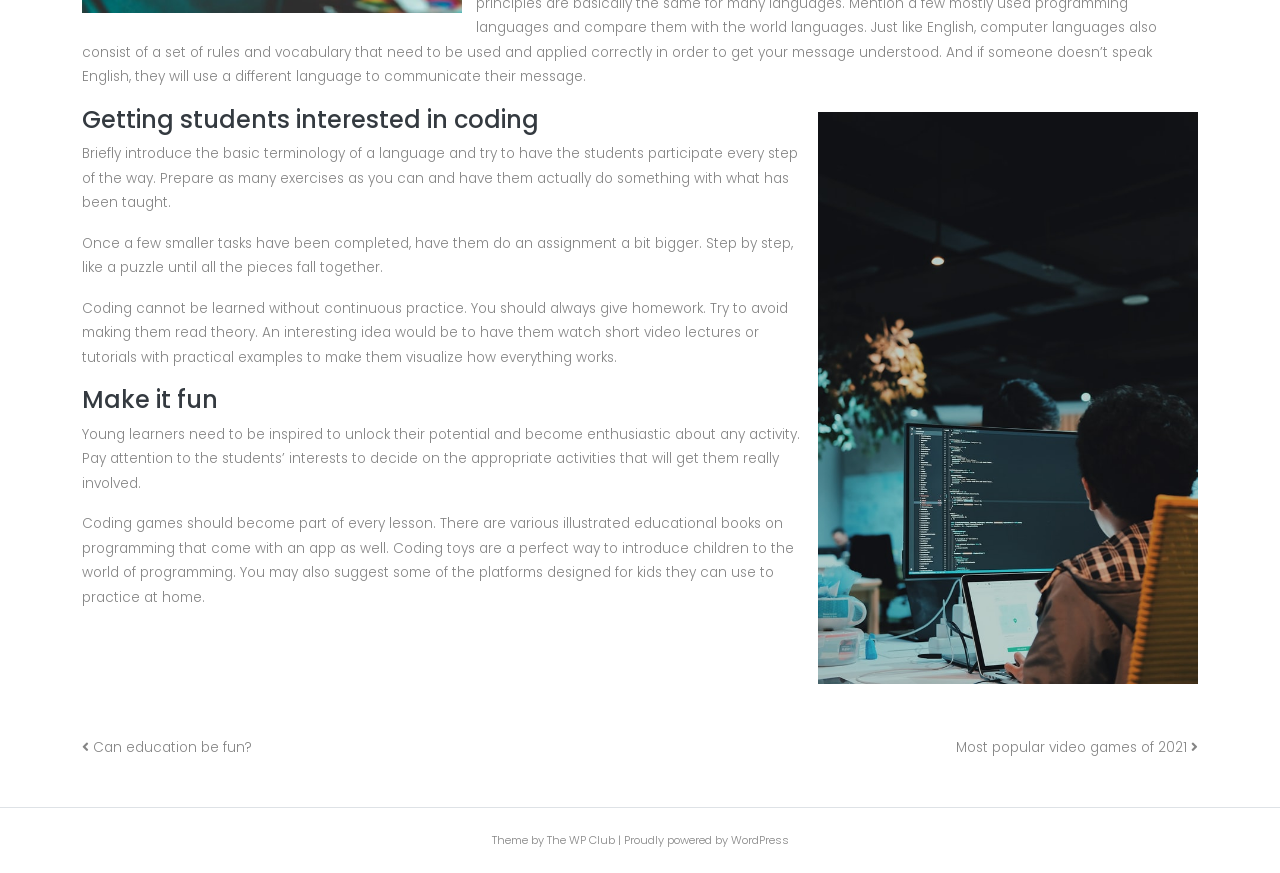What is the tone of the webpage?
Based on the image, answer the question in a detailed manner.

The tone of the webpage appears to be inspirational, with text that encourages teachers to inspire young learners and unlock their potential, and to make coding lessons fun and engaging.